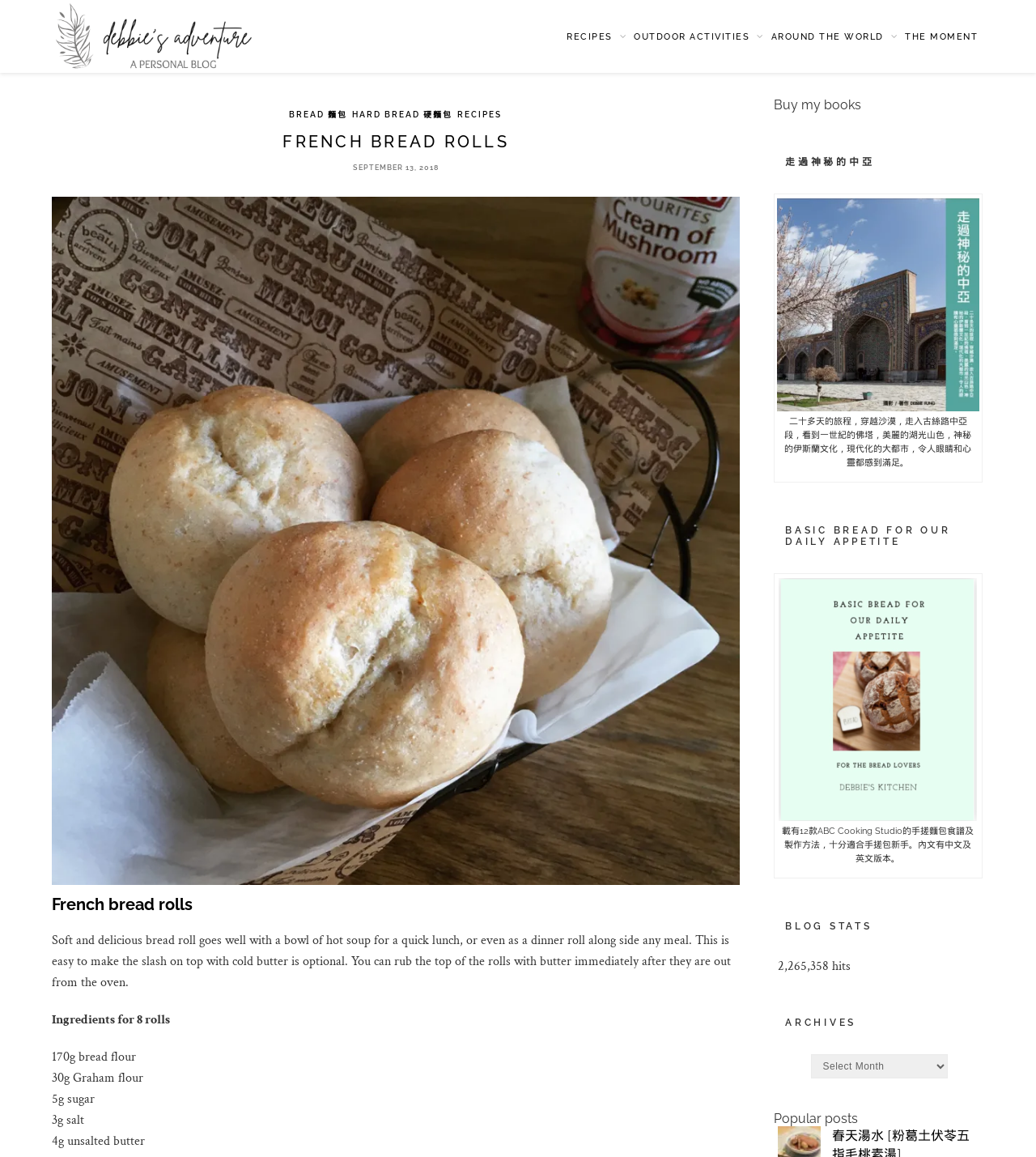How many rolls can be made with the ingredients listed?
By examining the image, provide a one-word or phrase answer.

8